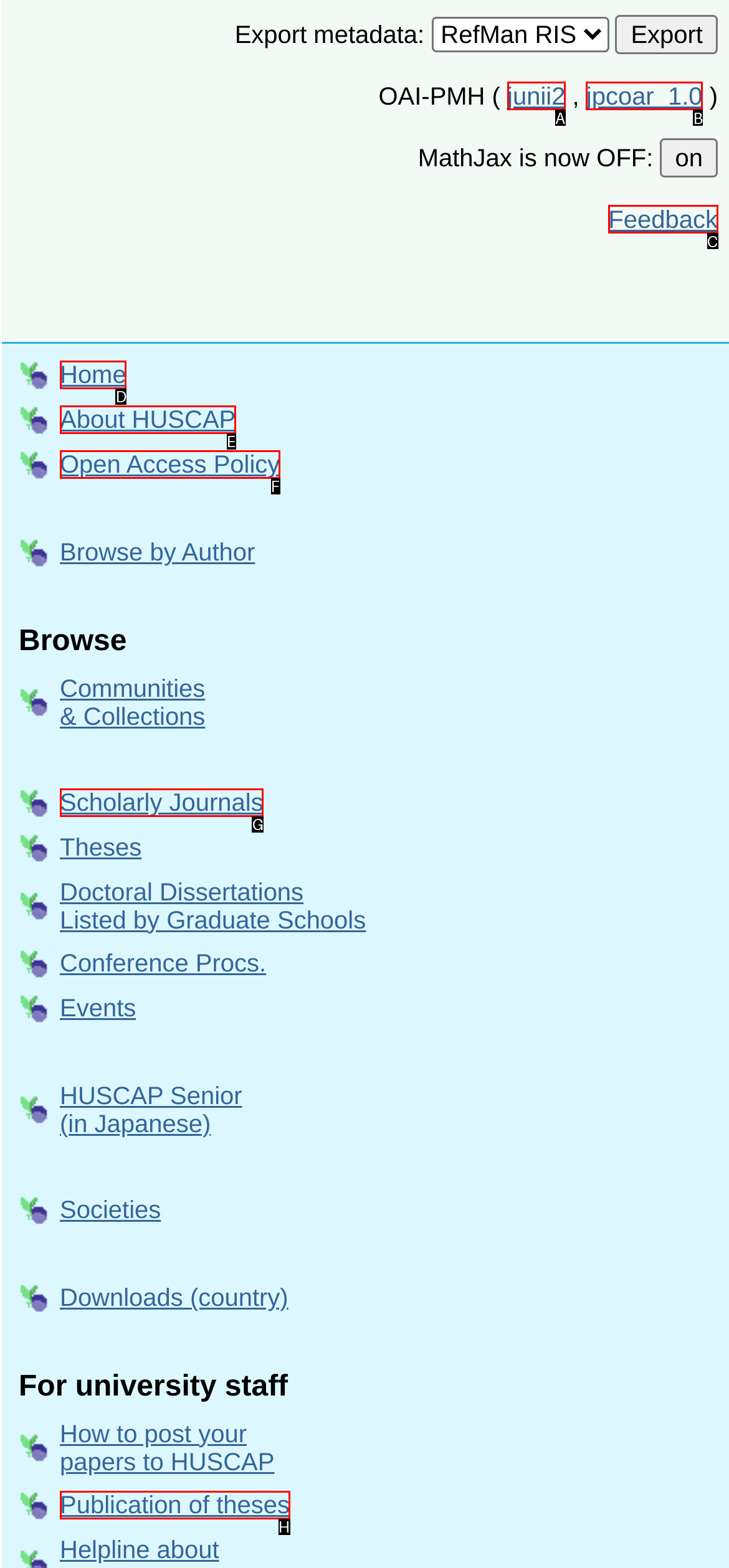Based on the description: Publication of theses, identify the matching lettered UI element.
Answer by indicating the letter from the choices.

H